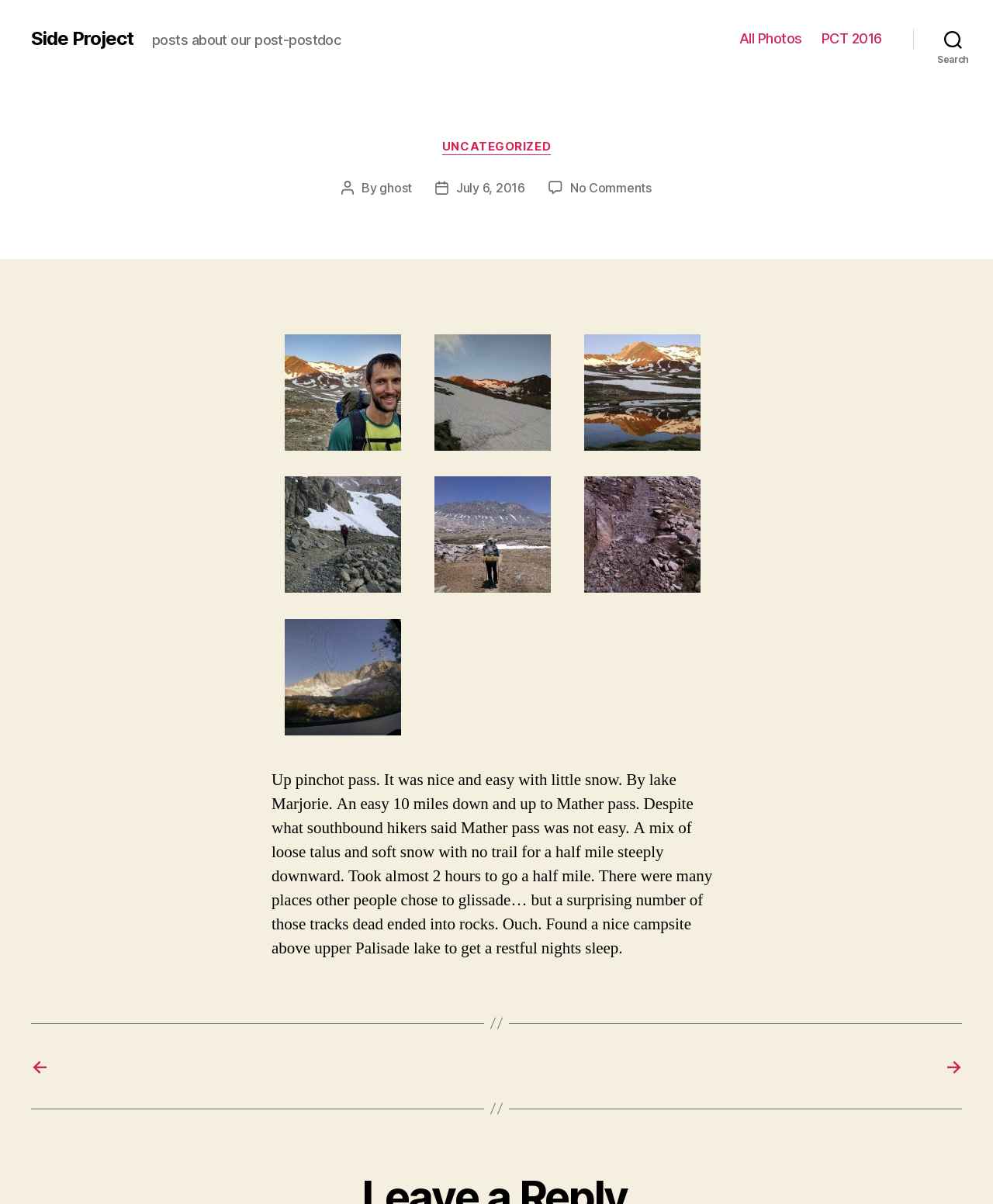Locate the bounding box of the user interface element based on this description: "All Photos".

[0.745, 0.025, 0.808, 0.039]